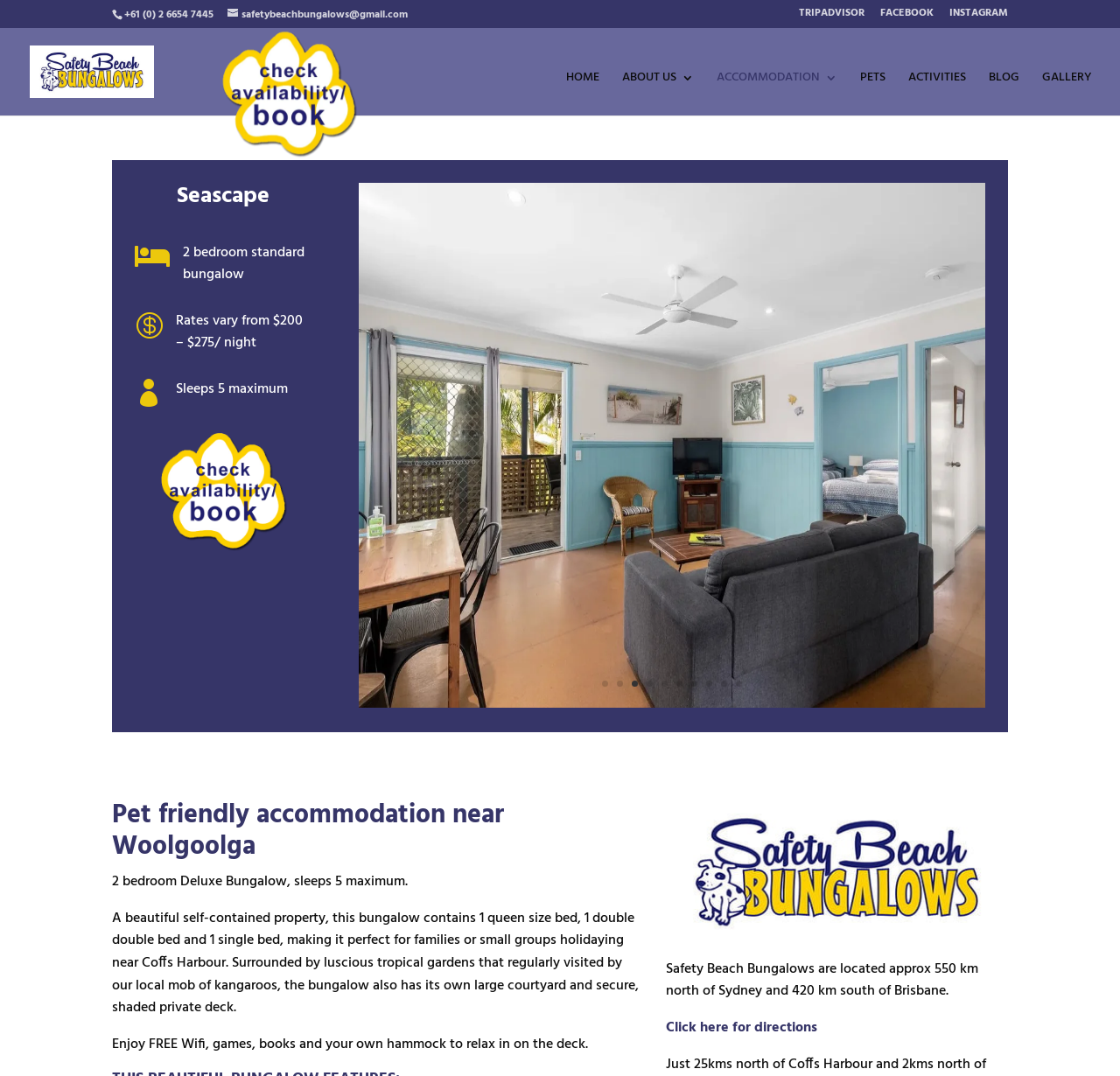Please specify the bounding box coordinates of the region to click in order to perform the following instruction: "Book a dog-friendly bungalow".

[0.141, 0.498, 0.258, 0.519]